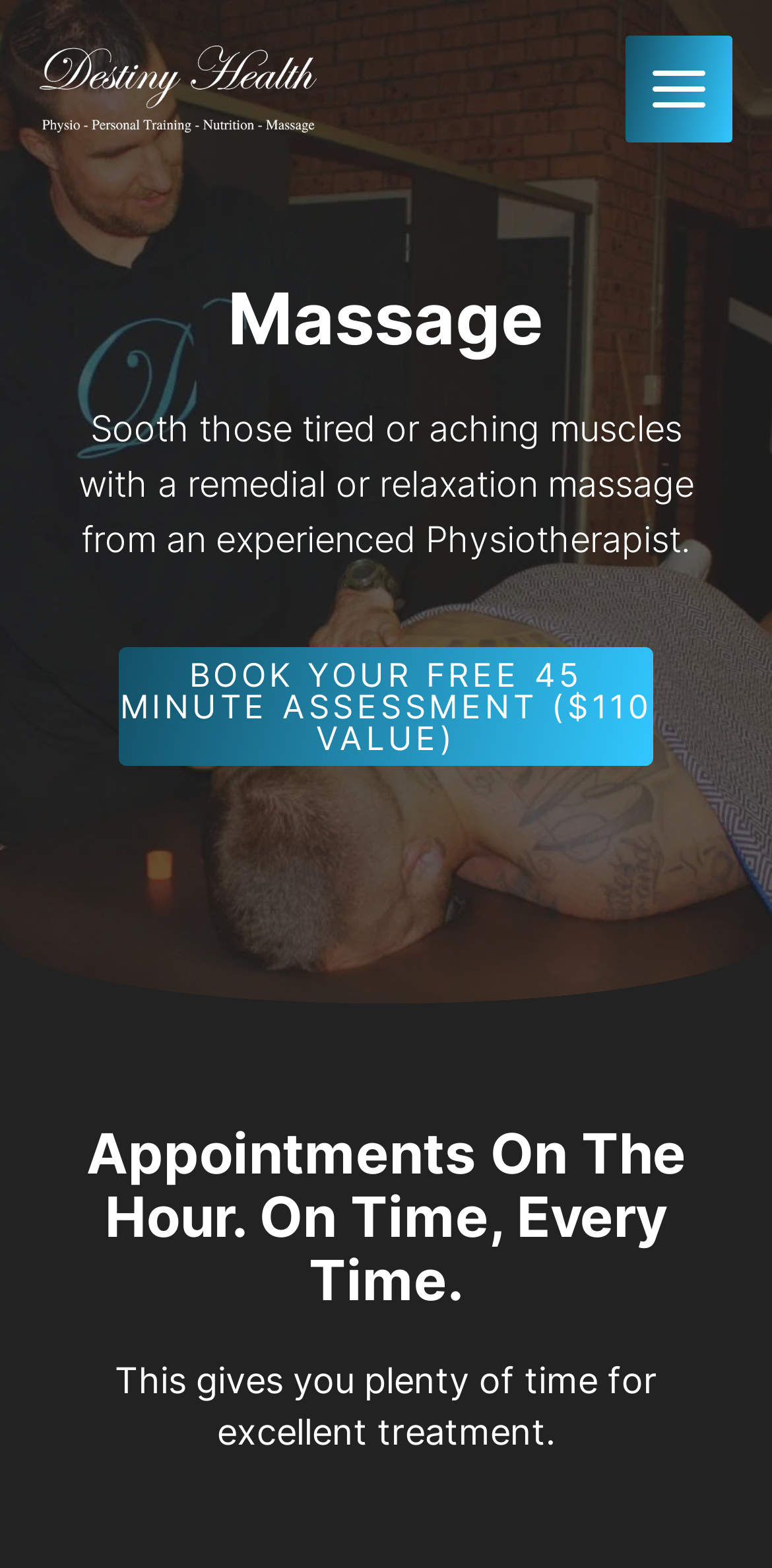Describe all the key features and sections of the webpage thoroughly.

The webpage is about massage services offered by Destiny Health. At the top left, there is a link. On the top right, there is a main menu button with an image beside it. Below the link, there is a heading that reads "Massage". 

Under the "Massage" heading, there is a paragraph of text that describes the massage services, mentioning that they are provided by experienced physiotherapists. 

Further down, there is a call-to-action text that encourages visitors to book a free 45-minute assessment, which is valued at $110. 

Finally, at the bottom of the page, there is another heading that emphasizes the punctuality of the appointments, stating that they are on the hour and on time every time. Below this heading, there is a sentence that explains the benefit of this approach, which is to provide ample time for excellent treatment.